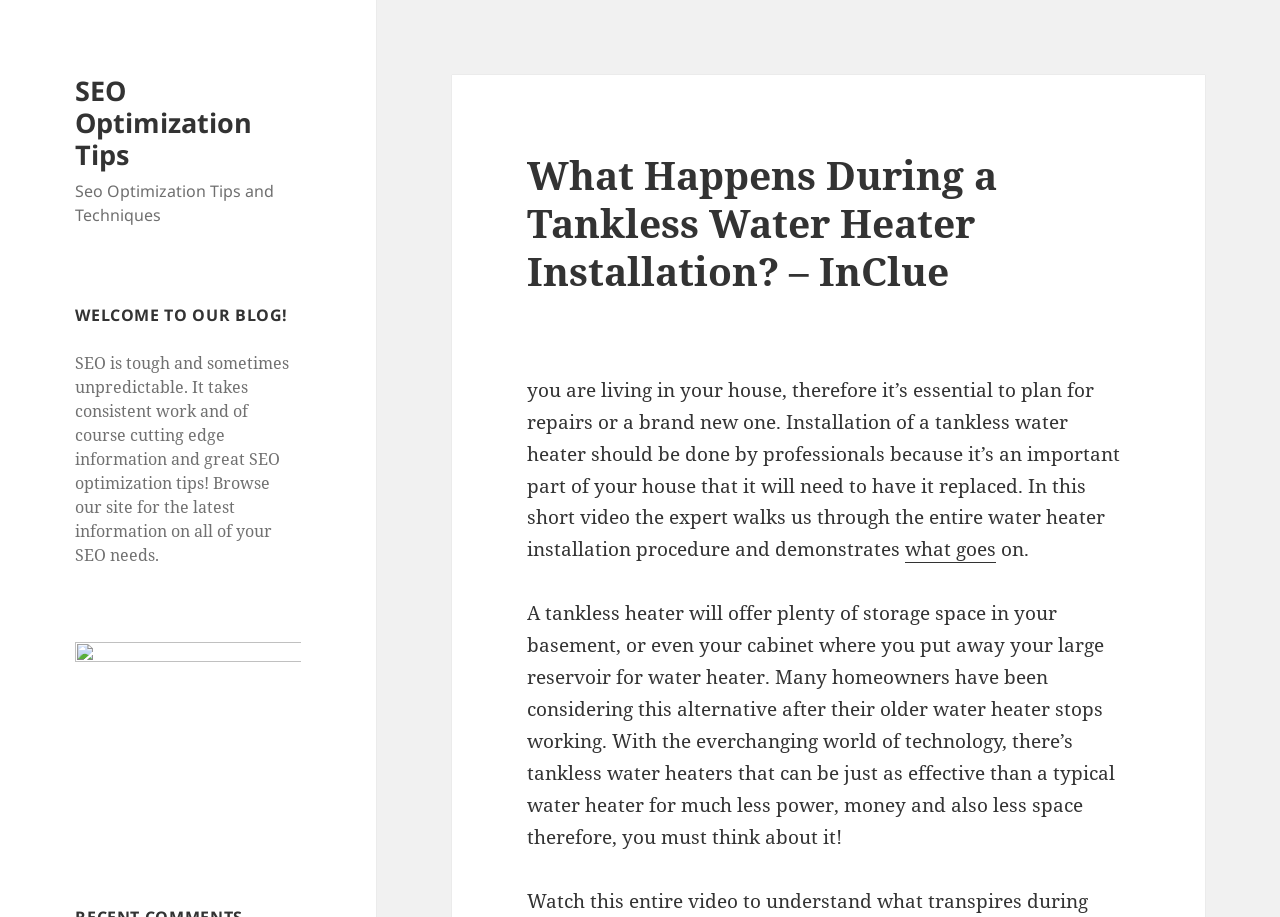Please extract and provide the main headline of the webpage.

What Happens During a Tankless Water Heater Installation? – InClue